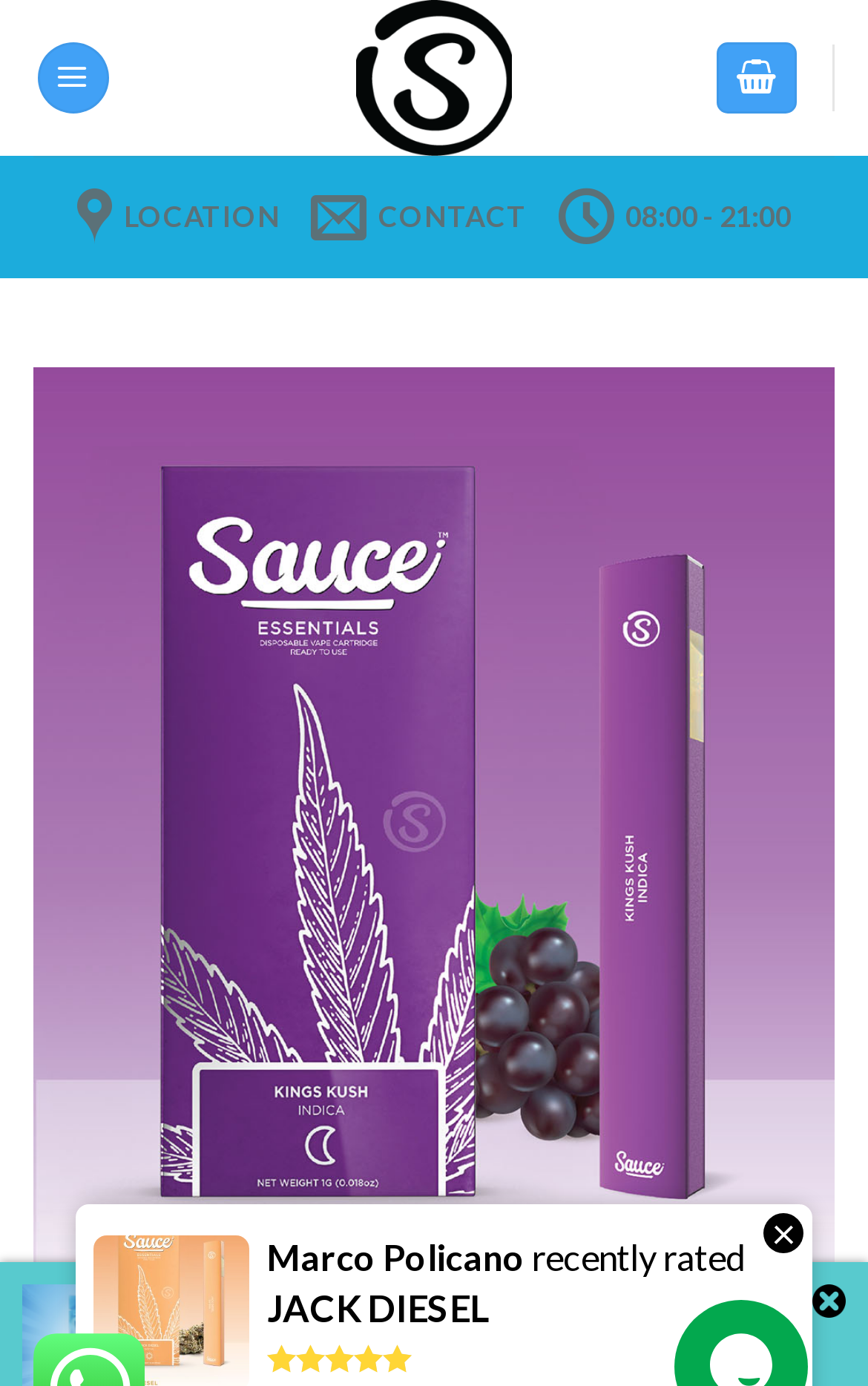Generate a detailed explanation of the webpage's features and information.

The webpage appears to be a product page for a cannabis product called "KINGS KUSH" from a brand called "Sauce Bar Disposable". At the top of the page, there is a logo that combines a link and an image, both labeled "Sauce Bar Disposable". 

Below the logo, there are three links: "Menu", an icon represented by "\ue909", and another link labeled "LOCATION". To the right of these links, there is a third link labeled "CONTACT", and a generic element displaying the text "08:00 - 21:00", which suggests the business hours of the store.

Further down, there is a section with two buttons, "Previous" and "Next", both of which are disabled. Each button has an accompanying image. Below these buttons, there is a link labeled "sauce bars".

On the bottom left of the page, there are three lines of text. The first line reads "Marco Policano", the second line reads "recently rated", and the third line reads "JACK DIESEL". 

Finally, at the bottom right of the page, there is a link labeled "×", which may be a close or cancel button.